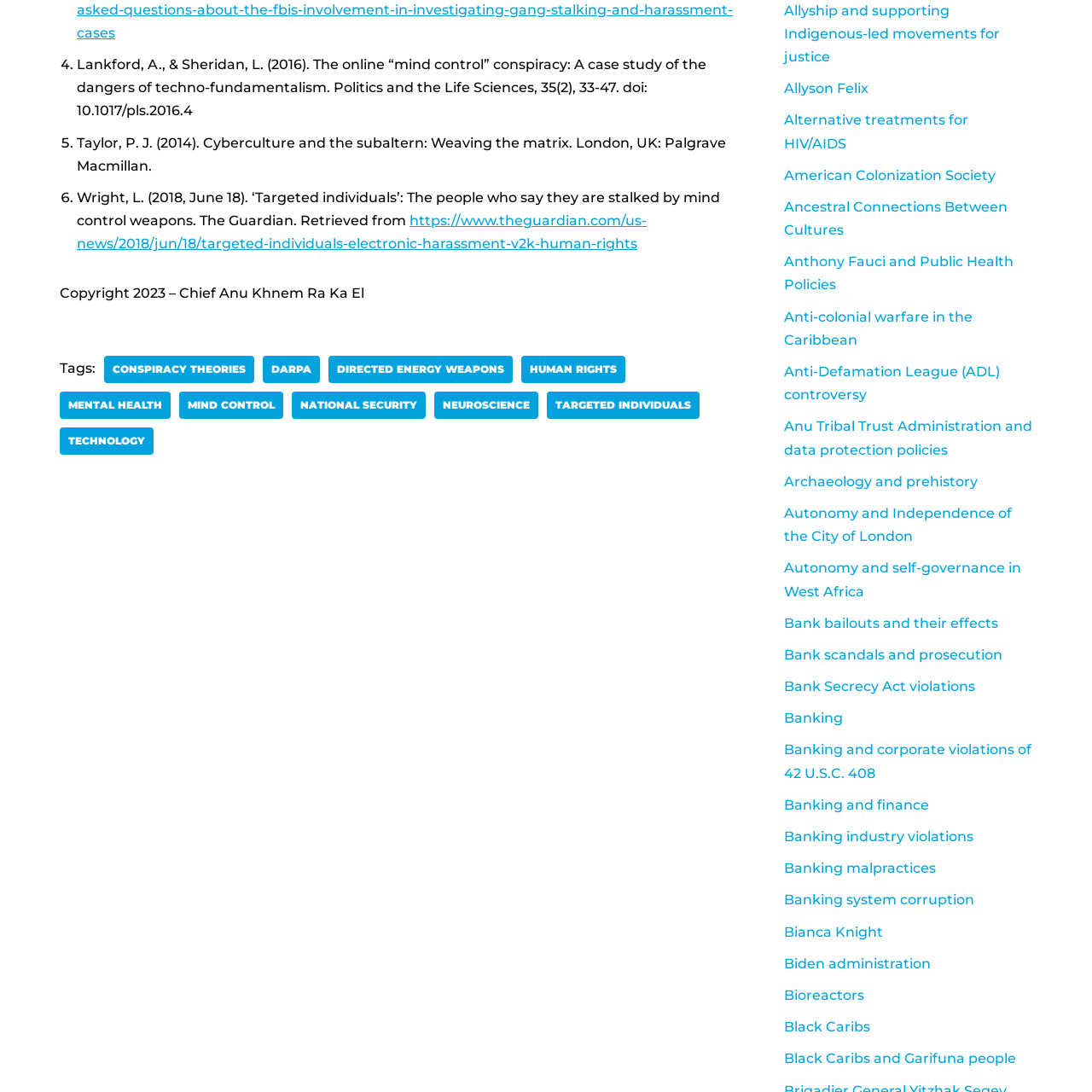How many references are listed on the page?
Answer the question in as much detail as possible.

The page lists 6 references, each with a corresponding number (1-6) and a brief description of the reference.